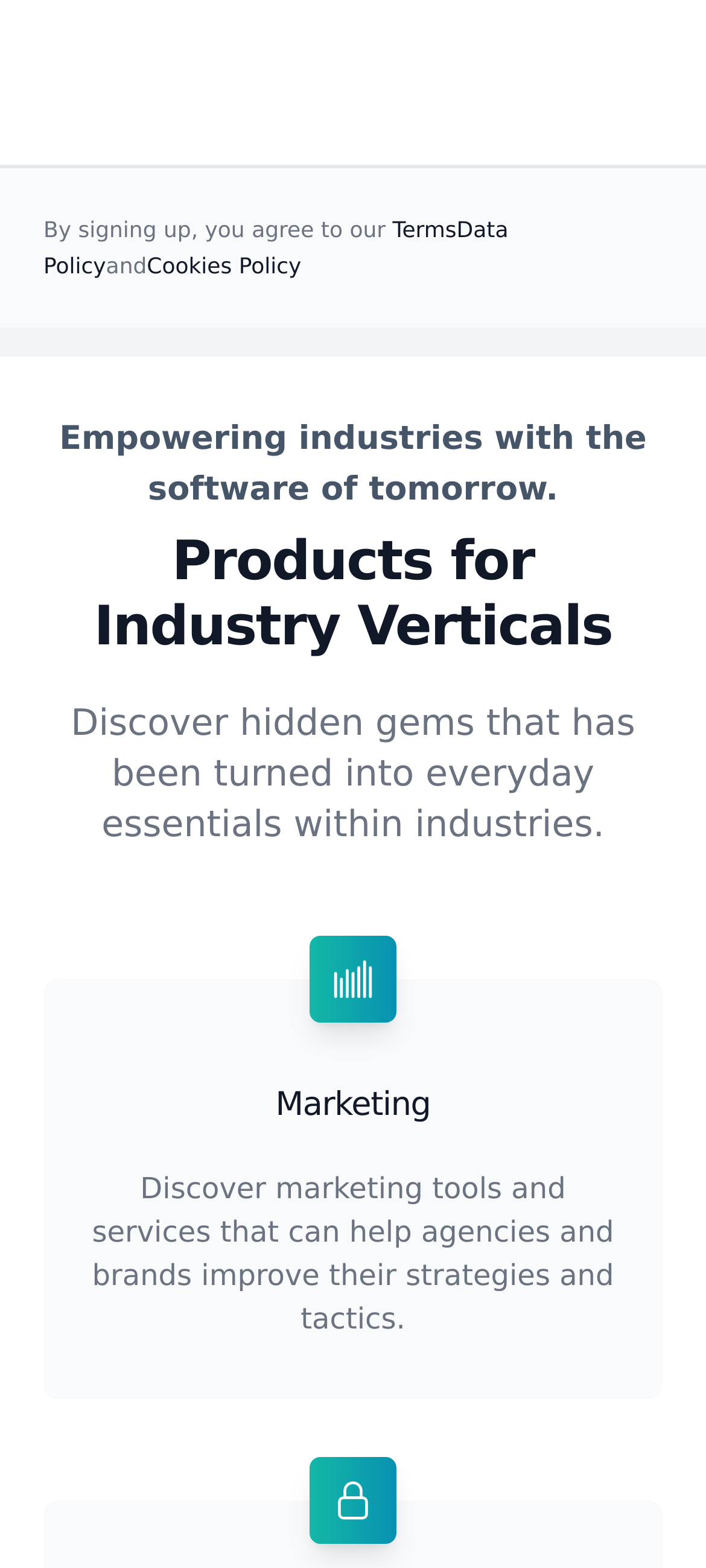What is the company's goal?
Provide an in-depth and detailed answer to the question.

The company's goal is to empower industries with the software of tomorrow, as stated in the heading 'Empowering industries with the software of tomorrow.'